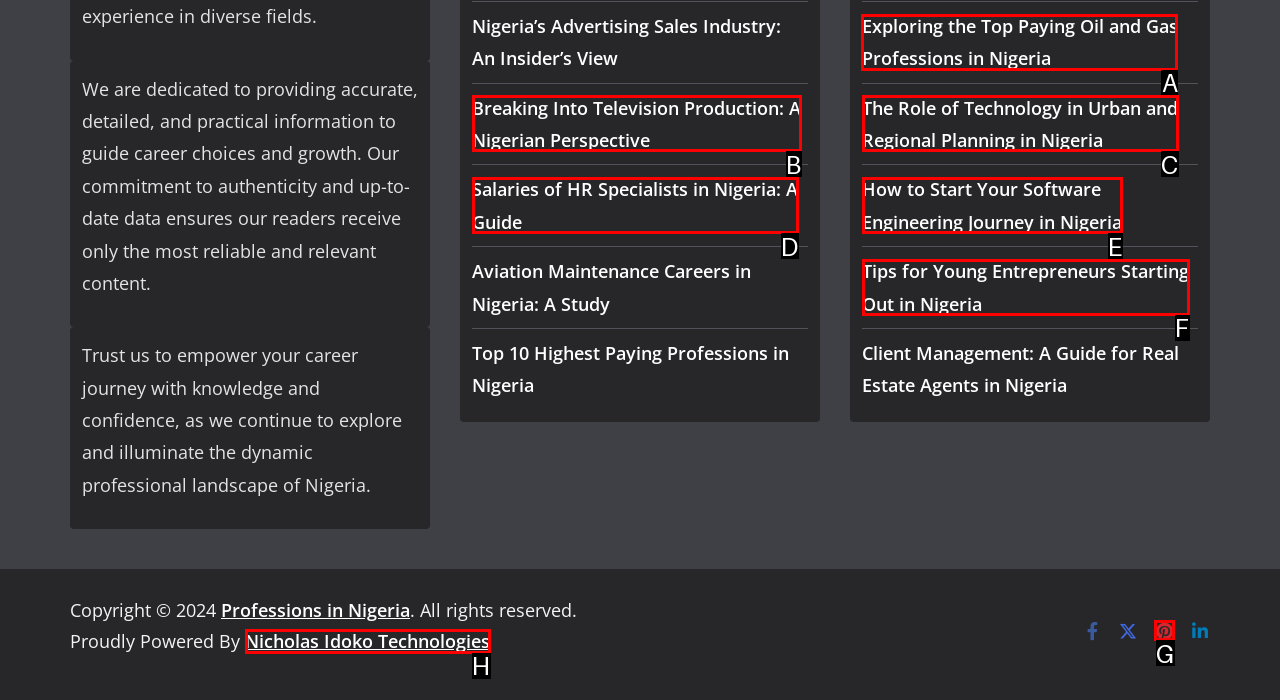Select the correct HTML element to complete the following task: Explore the Top Paying Oil and Gas Professions in Nigeria
Provide the letter of the choice directly from the given options.

A